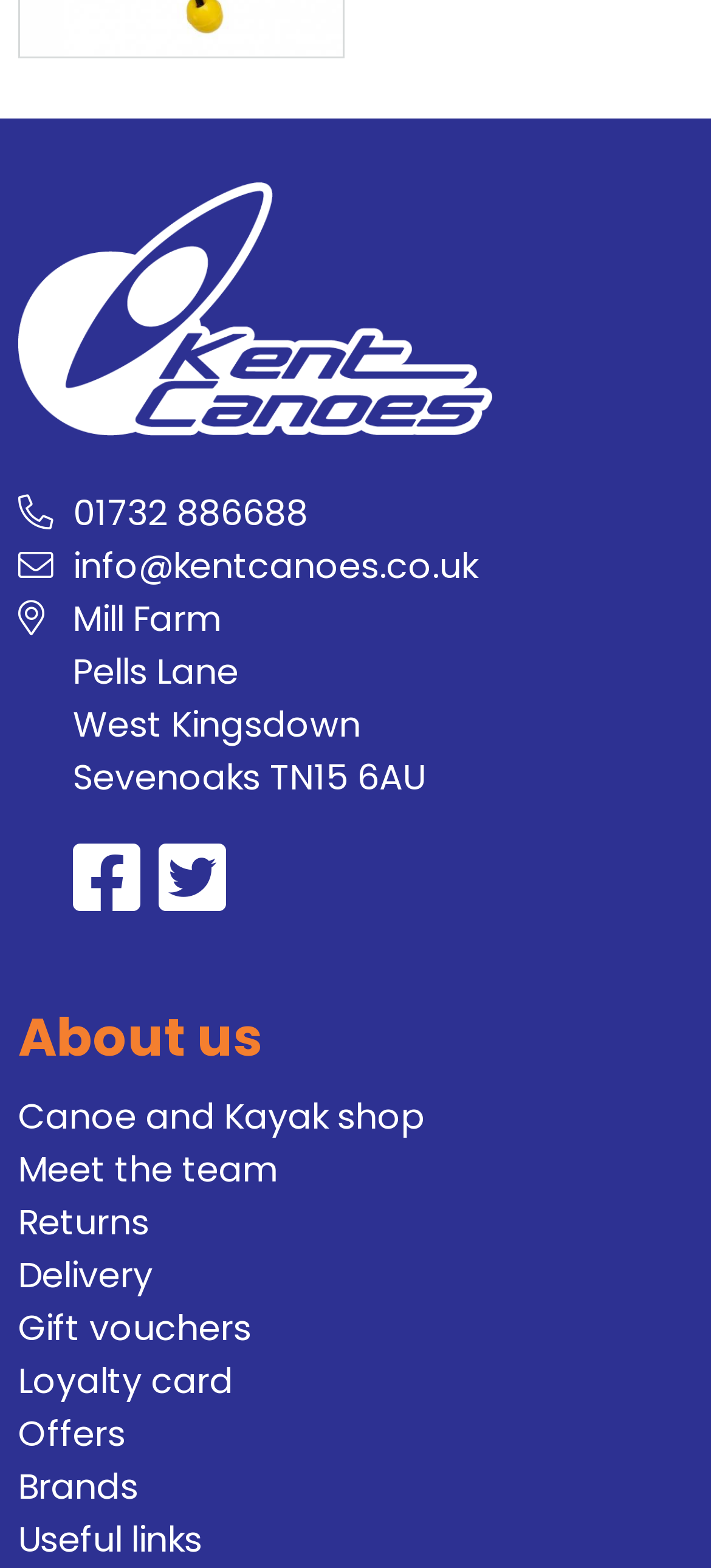Pinpoint the bounding box coordinates of the clickable area necessary to execute the following instruction: "Click on the Kent Canoes link". The coordinates should be given as four float numbers between 0 and 1, namely [left, top, right, bottom].

[0.026, 0.272, 0.692, 0.304]